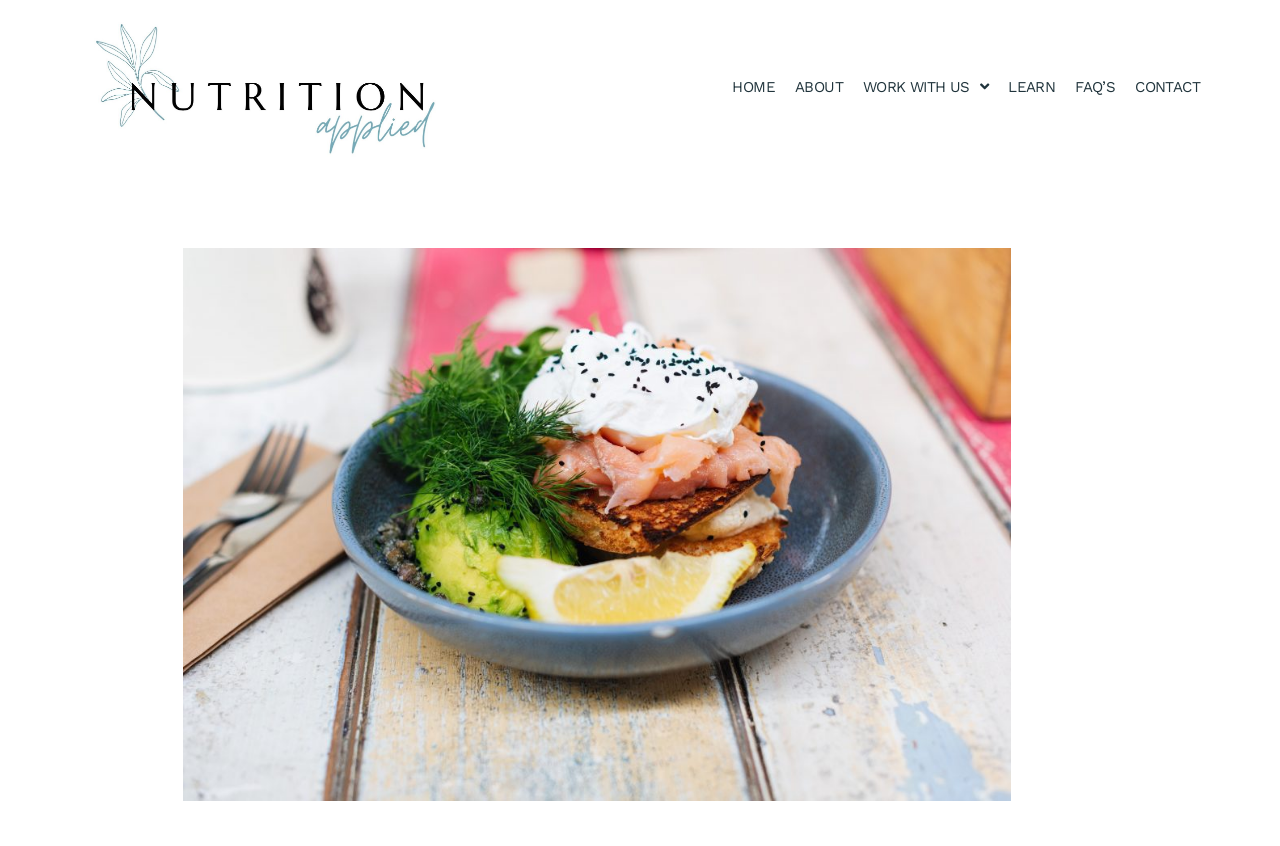How many navigation links are there?
Please use the image to deliver a detailed and complete answer.

There are 6 navigation links on the webpage, which are 'HOME', 'ABOUT', 'WORK WITH US', 'LEARN', 'FAQ’S', and 'CONTACT'. These links are located at the top of the webpage, with their bounding boxes indicating their positions.